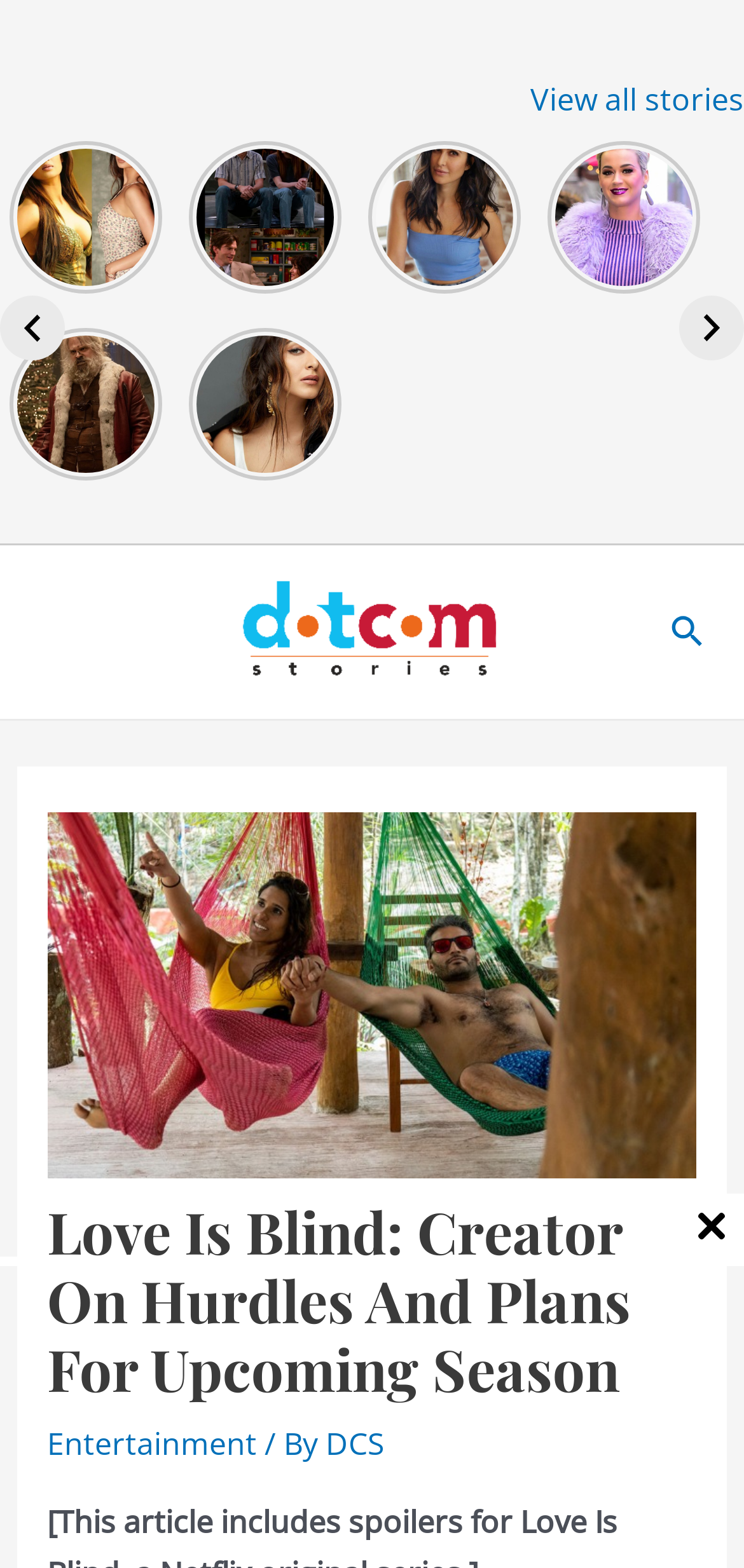Please give a one-word or short phrase response to the following question: 
What is the category of the article 'Love Is Blind: Creator On Hurdles And Plans For Upcoming Season'?

Entertainment